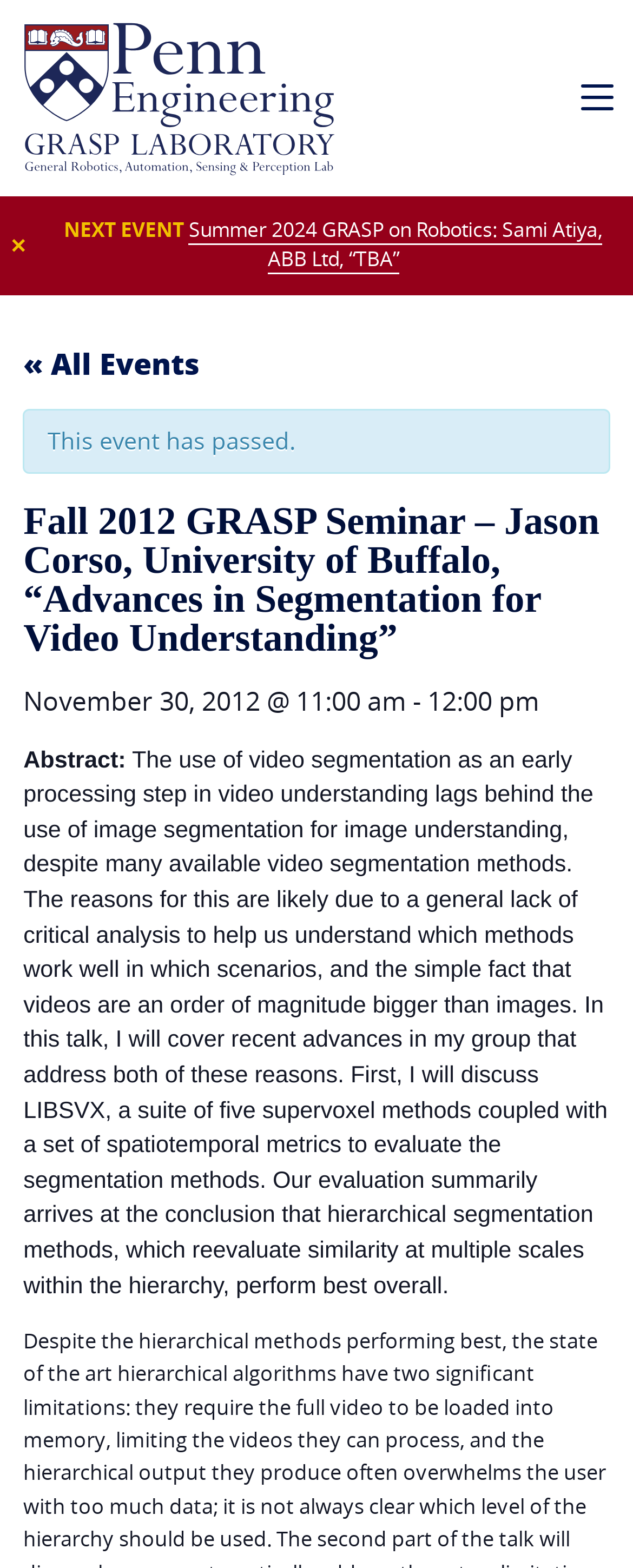Who is the speaker of this seminar? Analyze the screenshot and reply with just one word or a short phrase.

Jason Corso